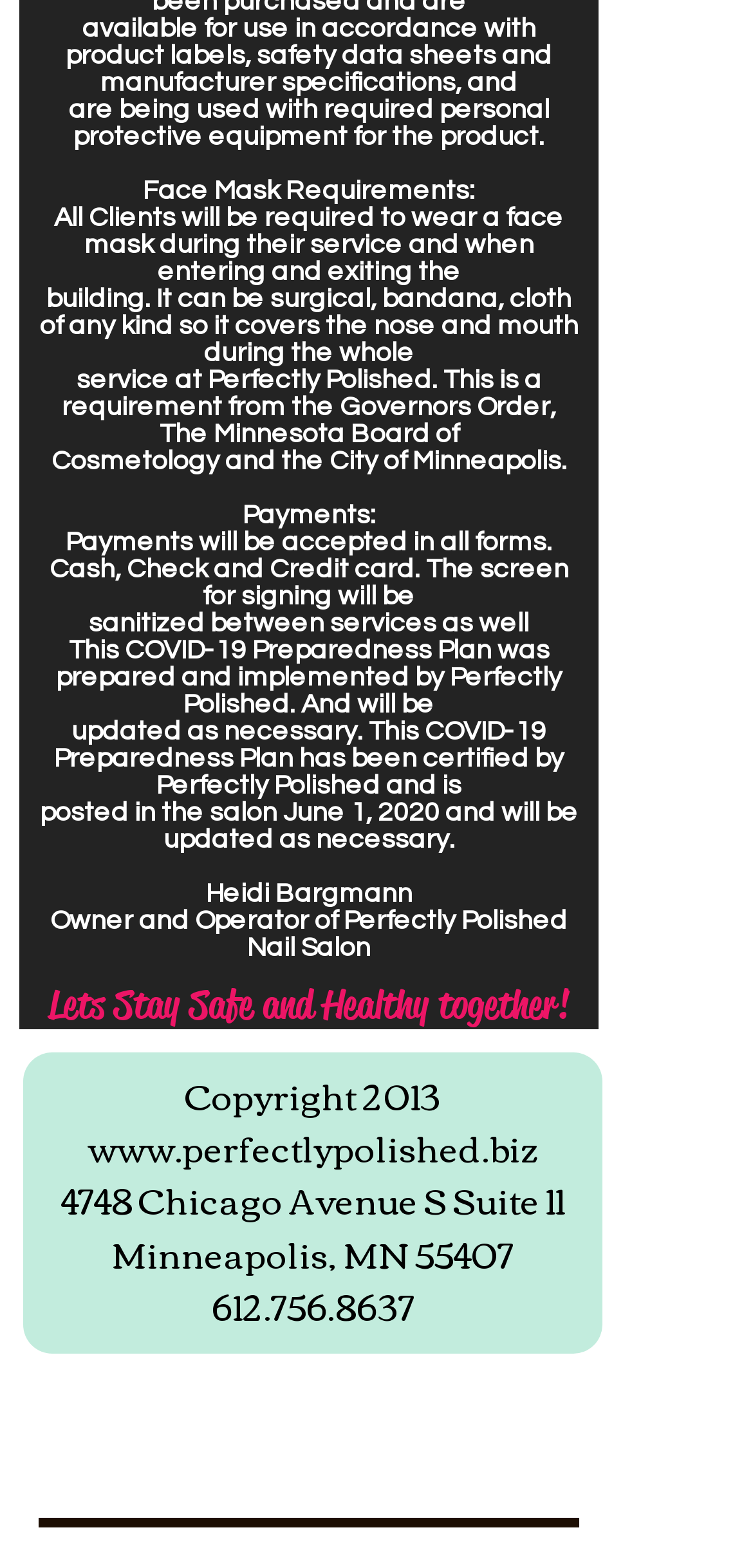Who is the owner and operator of Perfectly Polished Nail Salon?
Please answer the question as detailed as possible.

The webpage mentions that Heidi Bargmann is the owner and operator of Perfectly Polished Nail Salon, as stated in the section providing her name and title.